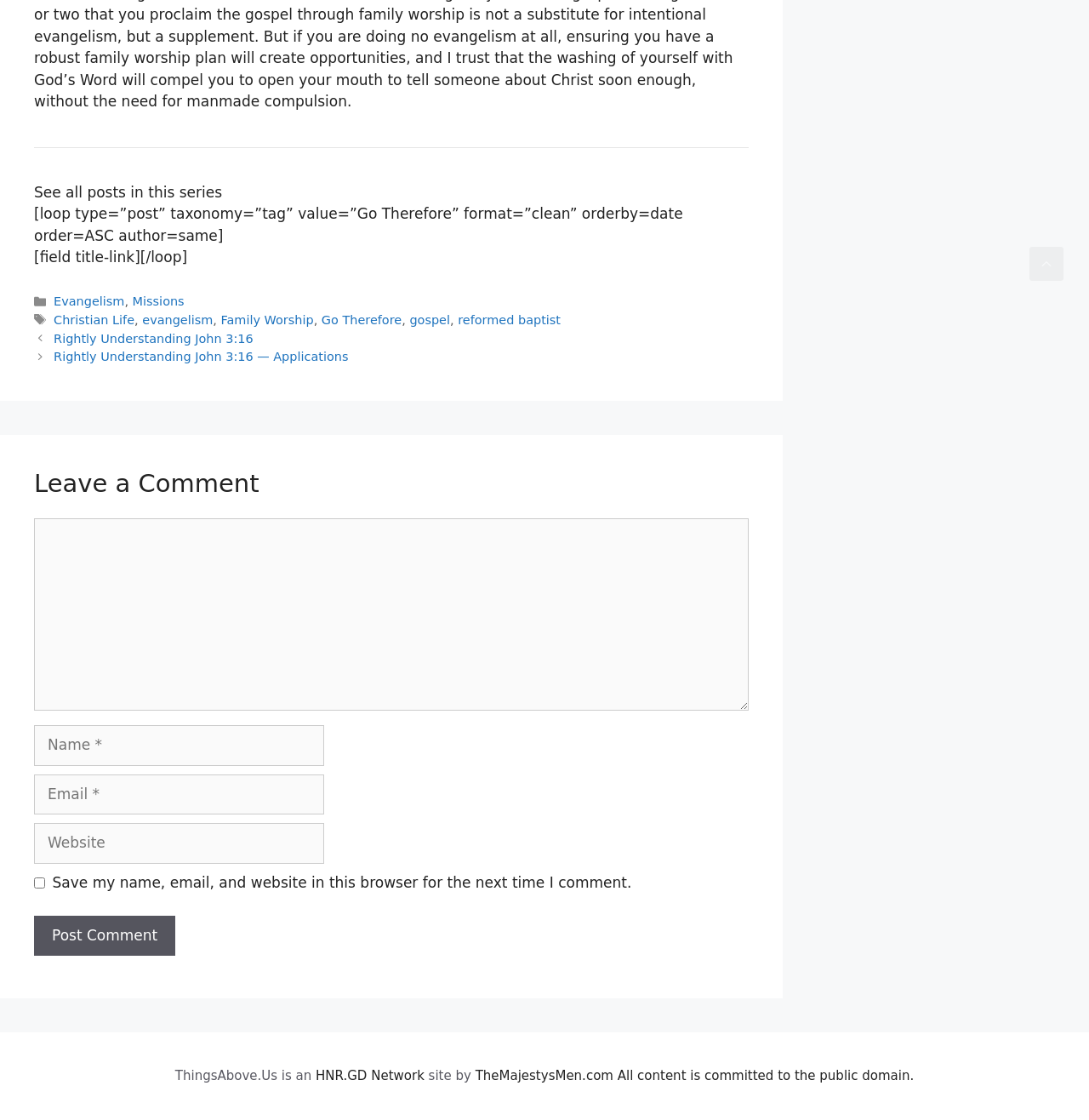Given the element description, predict the bounding box coordinates in the format (top-left x, top-left y, bottom-right x, bottom-right y), using floating point numbers between 0 and 1: Rightly Understanding John 3:16

[0.049, 0.296, 0.233, 0.308]